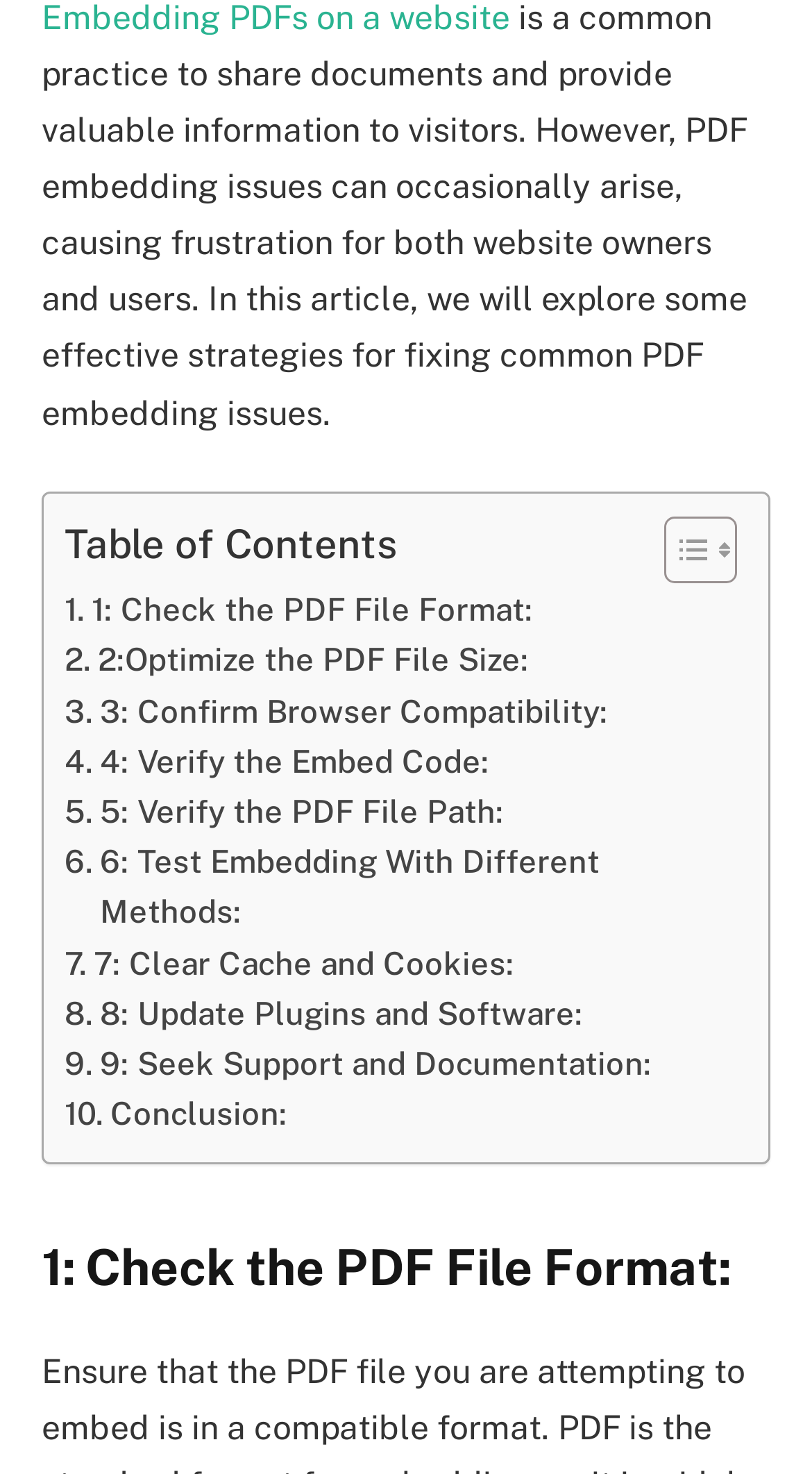What is the last step to troubleshoot PDF embedding?
Using the information from the image, answer the question thoroughly.

The last step to troubleshoot PDF embedding is to seek support and documentation, as indicated by the link '. 9: Seek Support and Documentation:' in the table of contents.